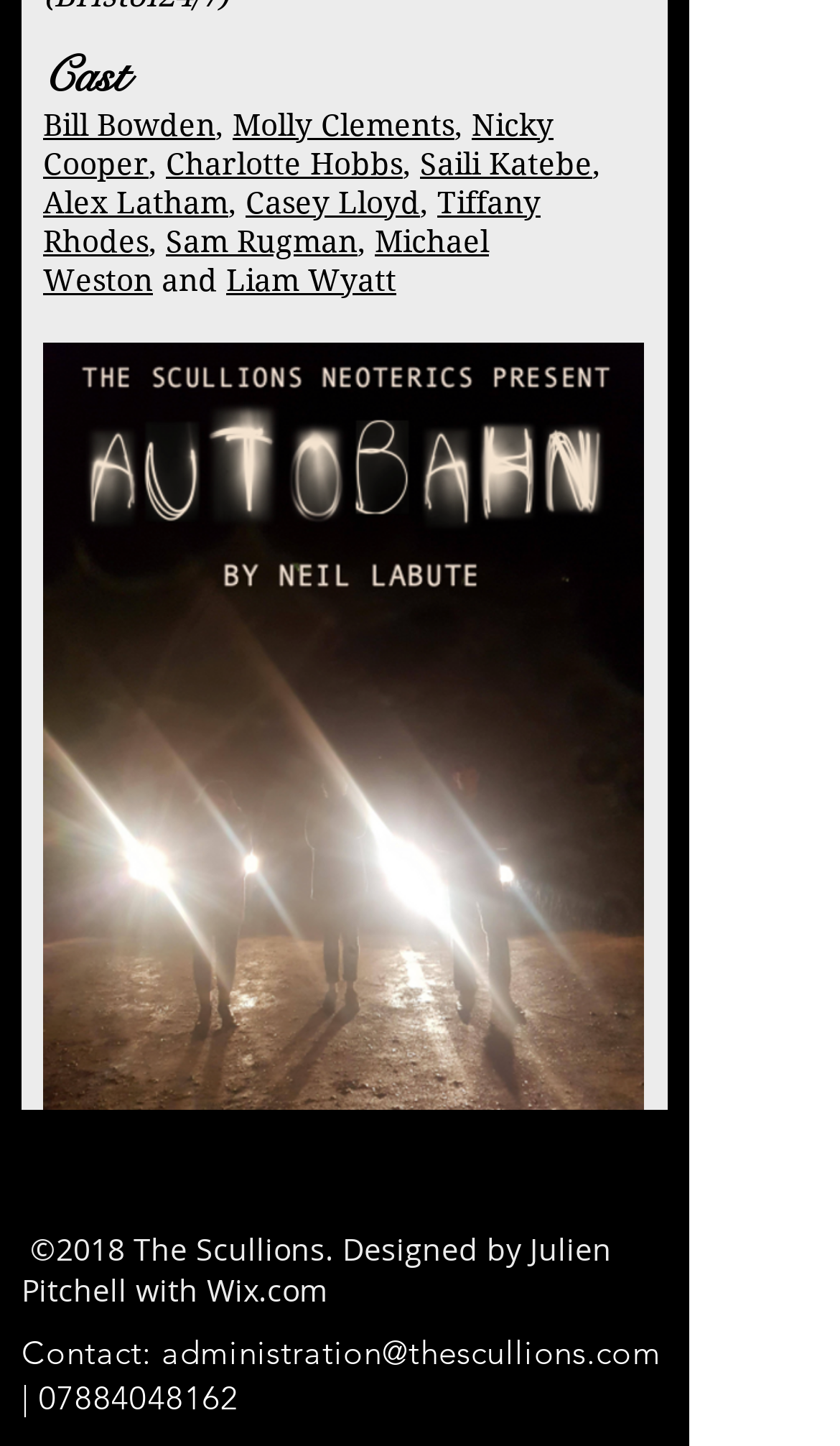Give a one-word or one-phrase response to the question: 
How many cast members are listed?

12